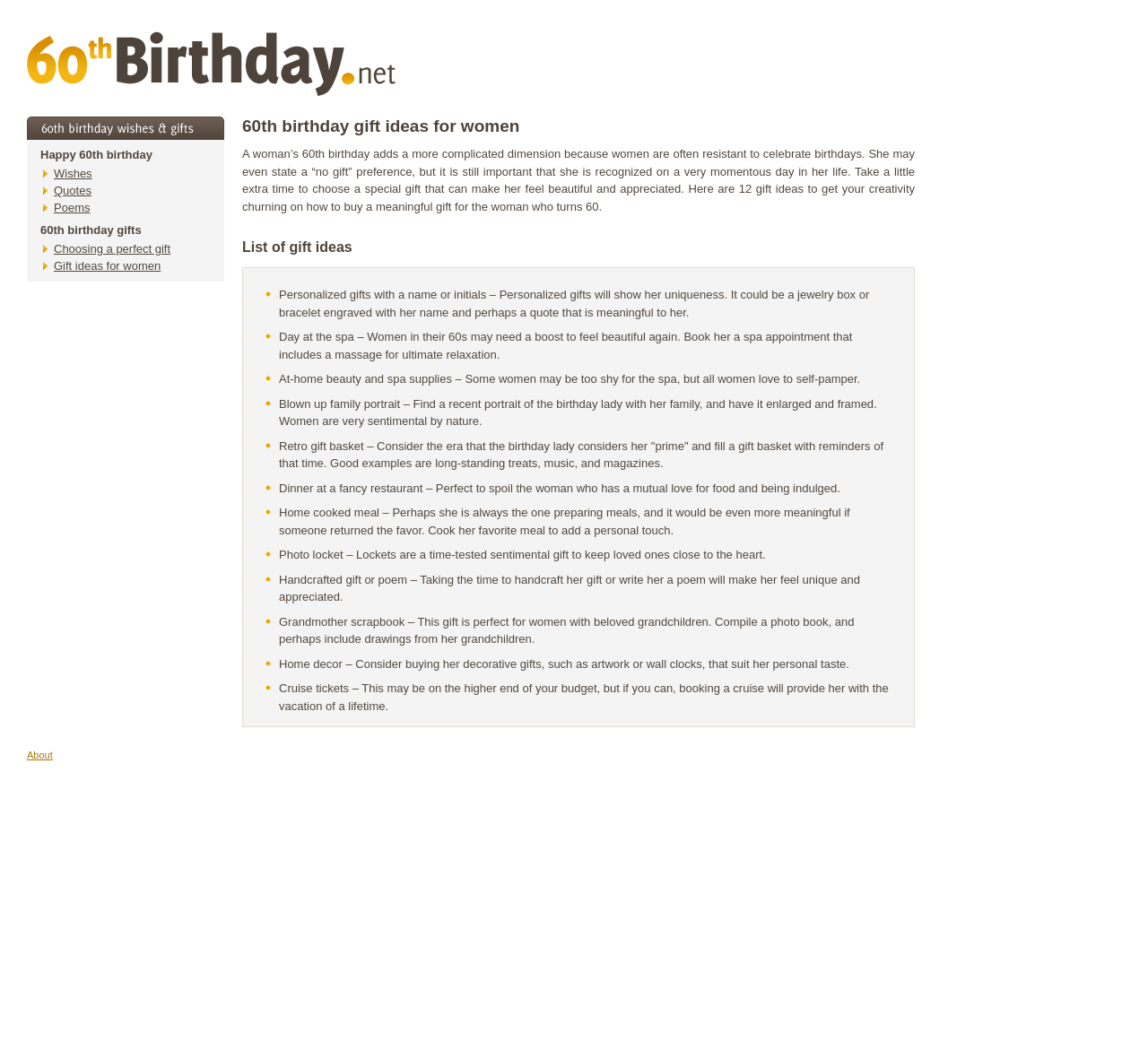Generate a thorough explanation of the webpage's elements.

The webpage is about 60th birthday gift ideas for men, but it primarily focuses on gift ideas for women. At the top, there is a link to "60th birthday" accompanied by an image, followed by a static text "Happy 60th birthday". Below this, there are links to "Wishes", "Quotes", and "Poems". 

To the right of these links, there is a static text "60th birthday gifts" and a link to "Choosing a perfect gift". Below this, there is a link to "Gift ideas for women", which is a heading that marks the beginning of the main content. 

The main content starts with a paragraph discussing the importance of choosing a special gift for a woman's 60th birthday. This is followed by a heading "List of gift ideas" and a list of 12 gift ideas, each marked with a list marker. The gift ideas include personalized gifts, a day at the spa, at-home beauty and spa supplies, blown-up family portraits, retro gift baskets, dinner at a fancy restaurant, home-cooked meals, photo lockets, handcrafted gifts or poems, grandmother scrapbooks, home decor, and cruise tickets. Each gift idea is described in a few sentences. 

At the bottom of the page, there is a link to "About". Overall, the webpage provides a comprehensive guide to choosing a meaningful gift for a woman's 60th birthday.